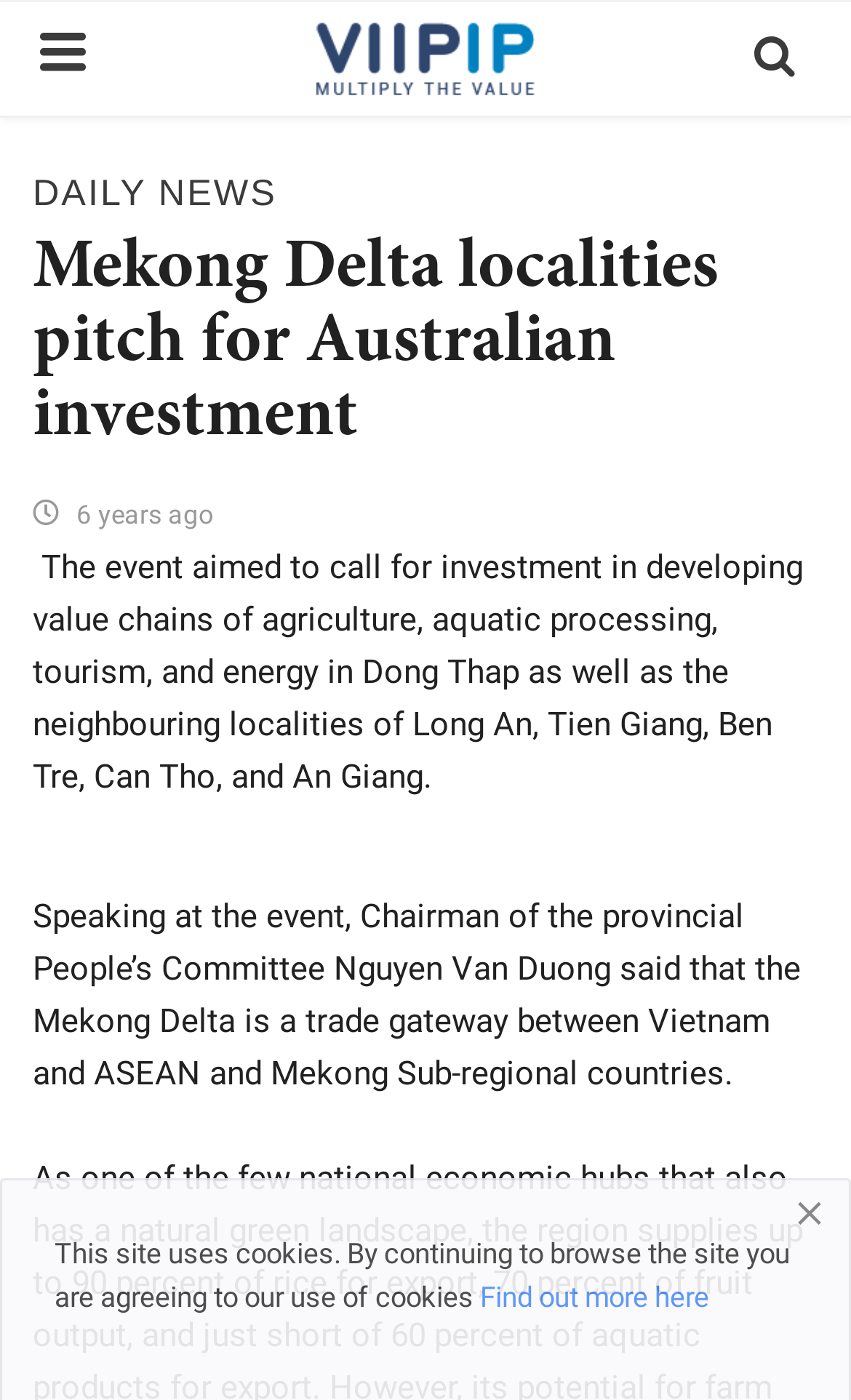Using the element description: "Daily news", determine the bounding box coordinates. The coordinates should be in the format [left, top, right, bottom], with values between 0 and 1.

[0.038, 0.123, 0.326, 0.153]